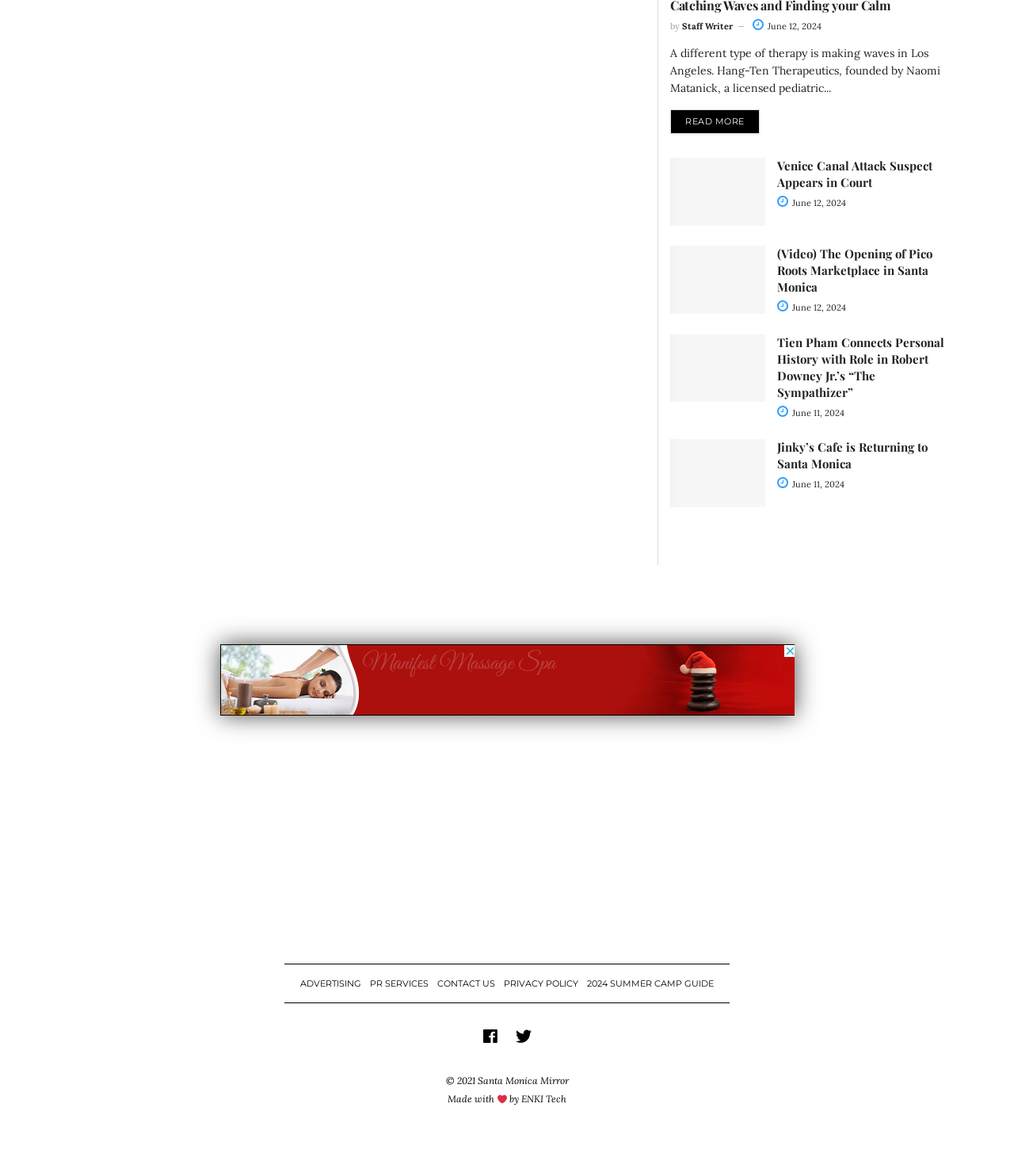Locate the bounding box coordinates for the element described below: "June 12, 2024". The coordinates must be four float values between 0 and 1, formatted as [left, top, right, bottom].

[0.766, 0.257, 0.834, 0.266]